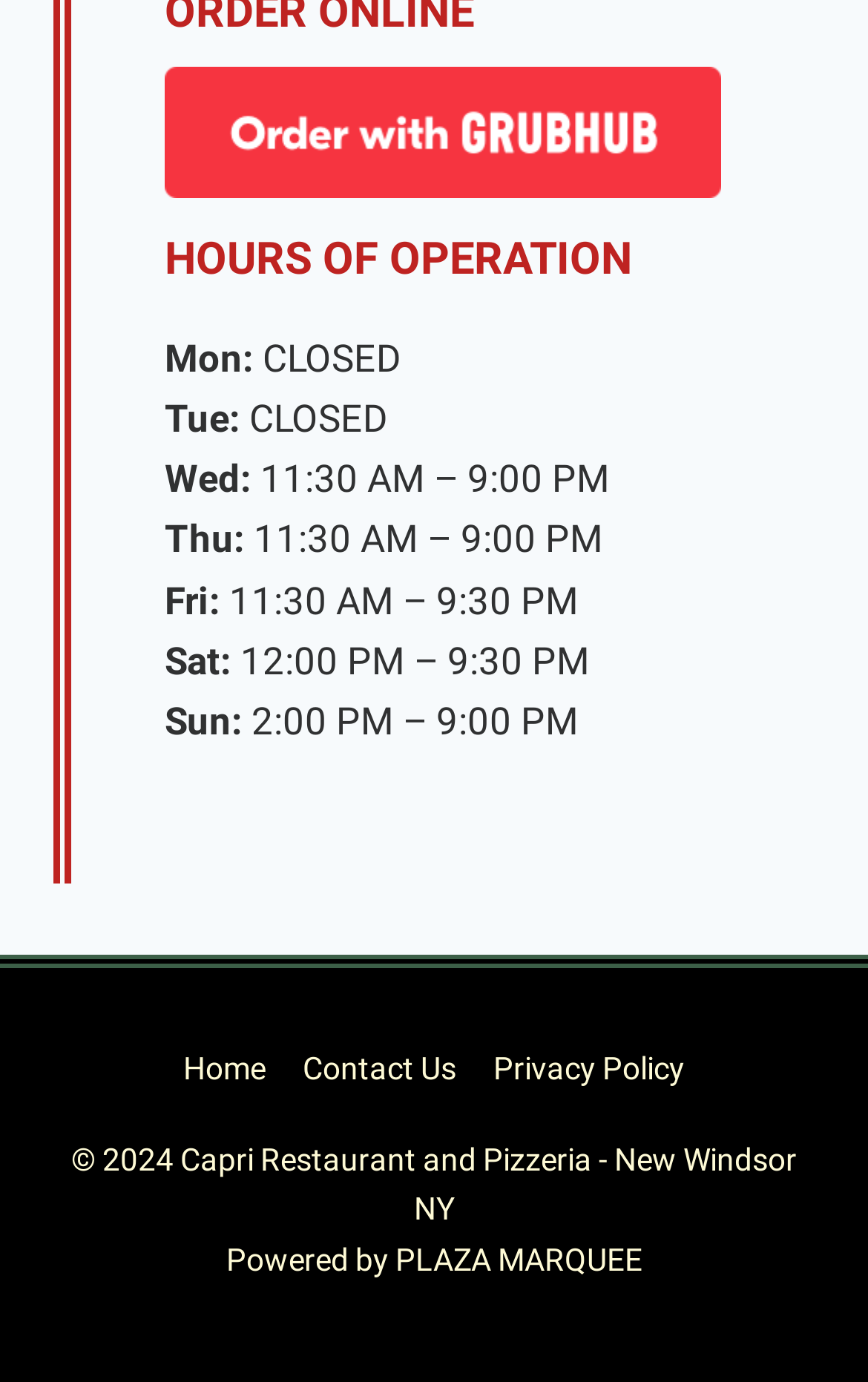Respond to the question below with a single word or phrase:
How many links are in the footer navigation?

3